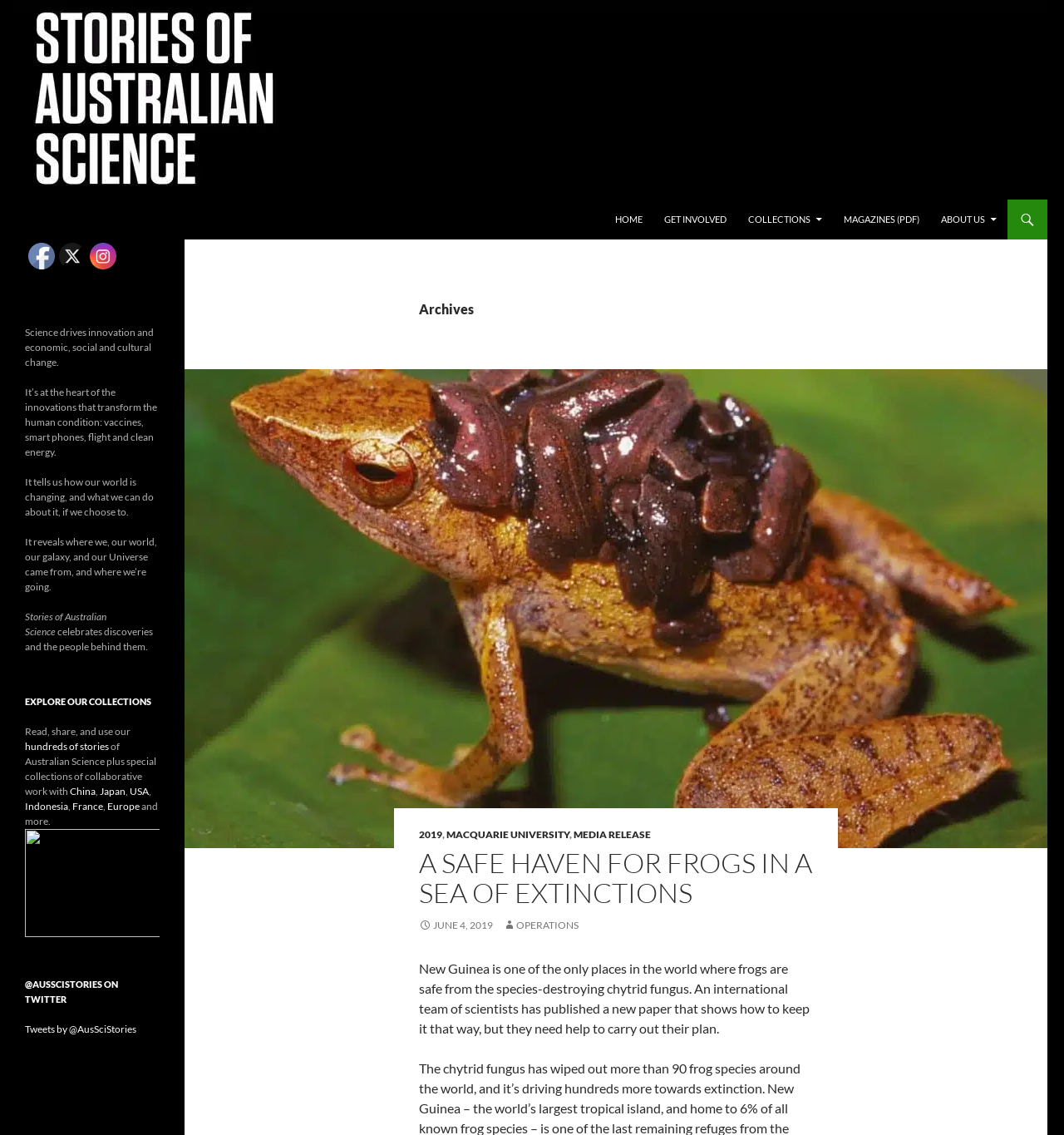Give a concise answer of one word or phrase to the question: 
What is the main topic of the webpage?

Life sciences